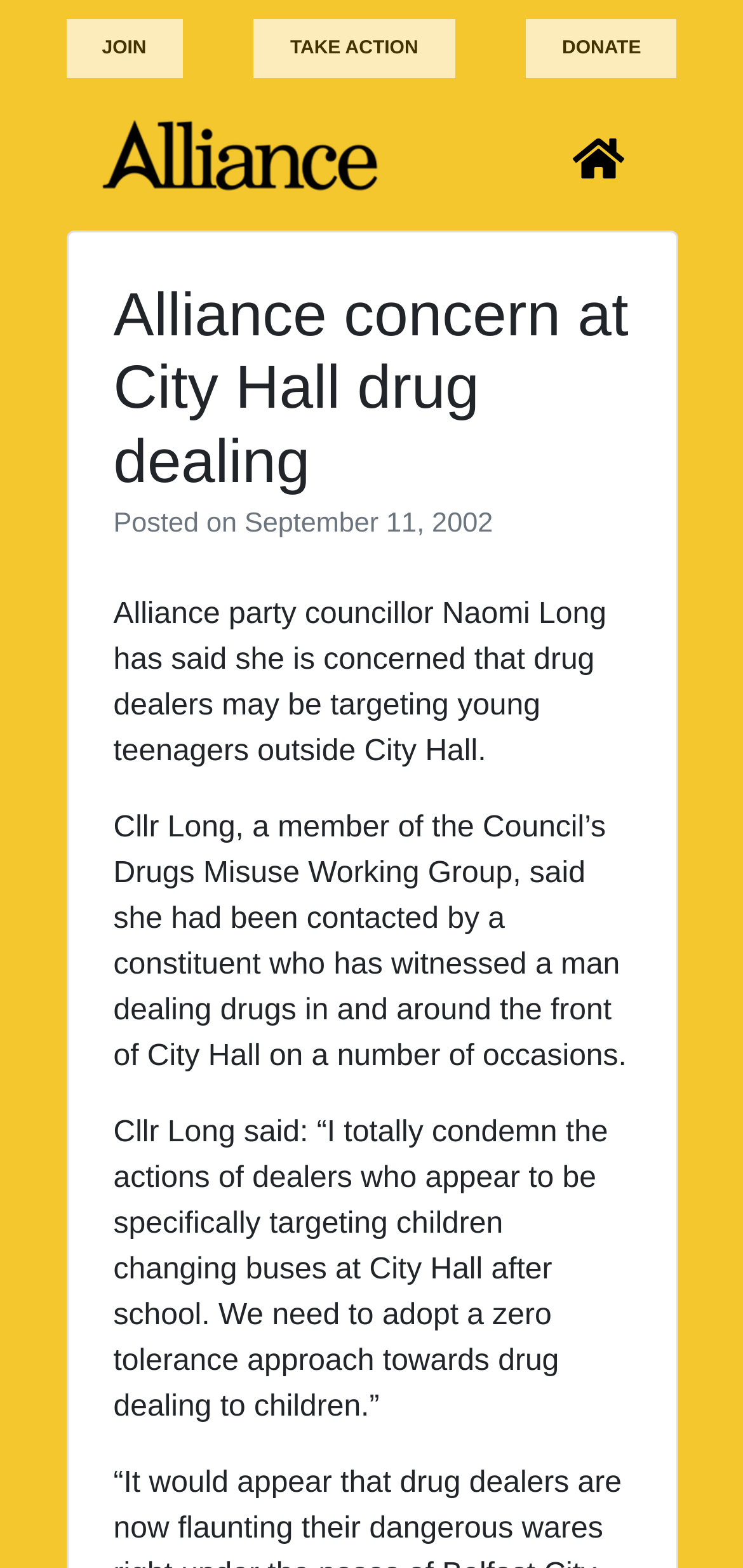What is the approach Cllr Long suggests towards drug dealing to children?
Based on the image, give a concise answer in the form of a single word or short phrase.

Zero tolerance